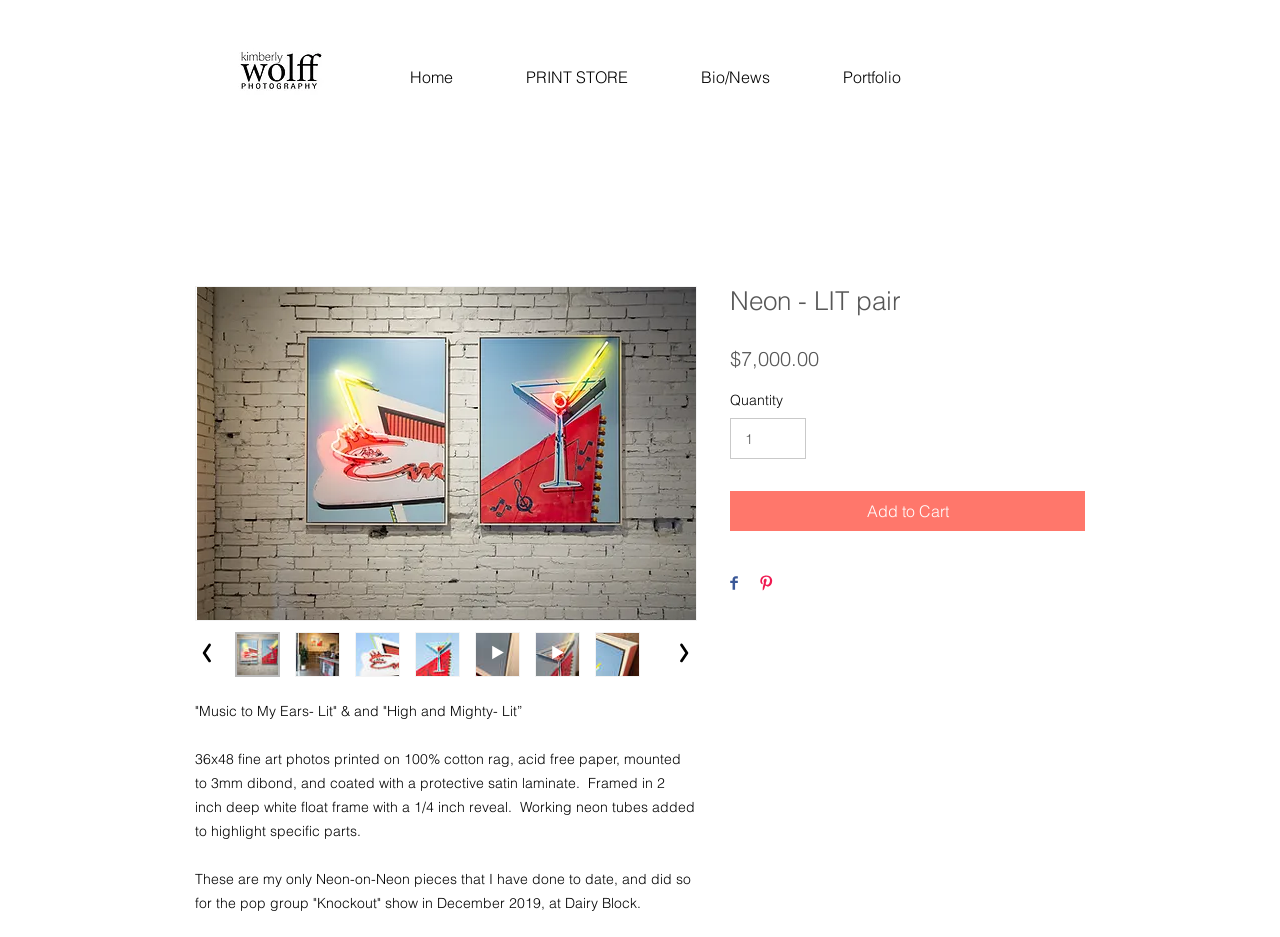Analyze the image and deliver a detailed answer to the question: What is the price of the Neon - LIT pair?

The price of the Neon - LIT pair can be found by looking at the text on the webpage, which displays the price as '$7,000.00' next to the 'Price' label.